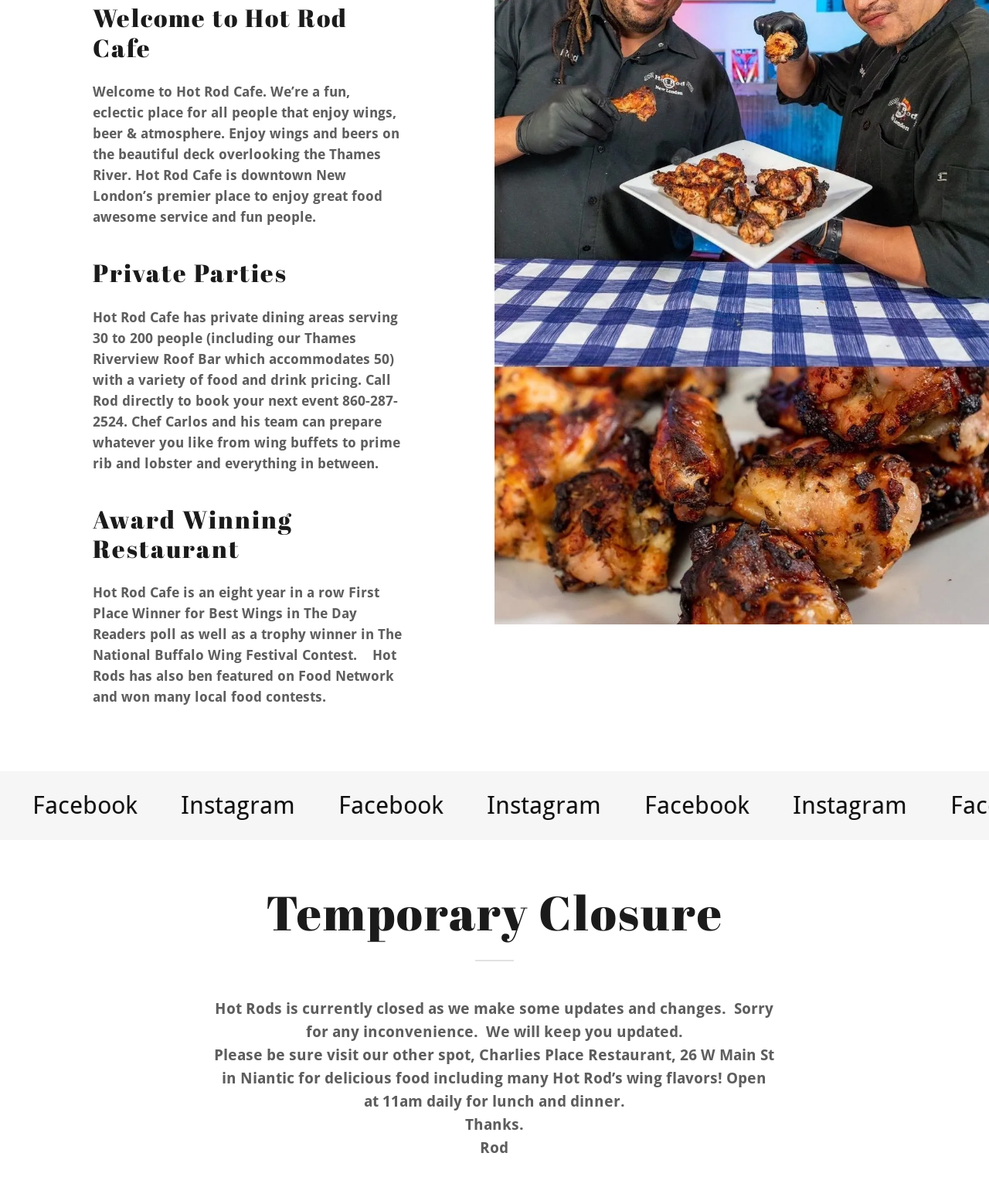Utilize the information from the image to answer the question in detail:
How many people can be accommodated in the private dining areas?

The webpage mentions that Hot Rod Cafe has private dining areas that can accommodate 30 to 200 people, including the Thames Riverview Roof Bar which can accommodate 50 people, which suggests that the cafe can host private events and parties.